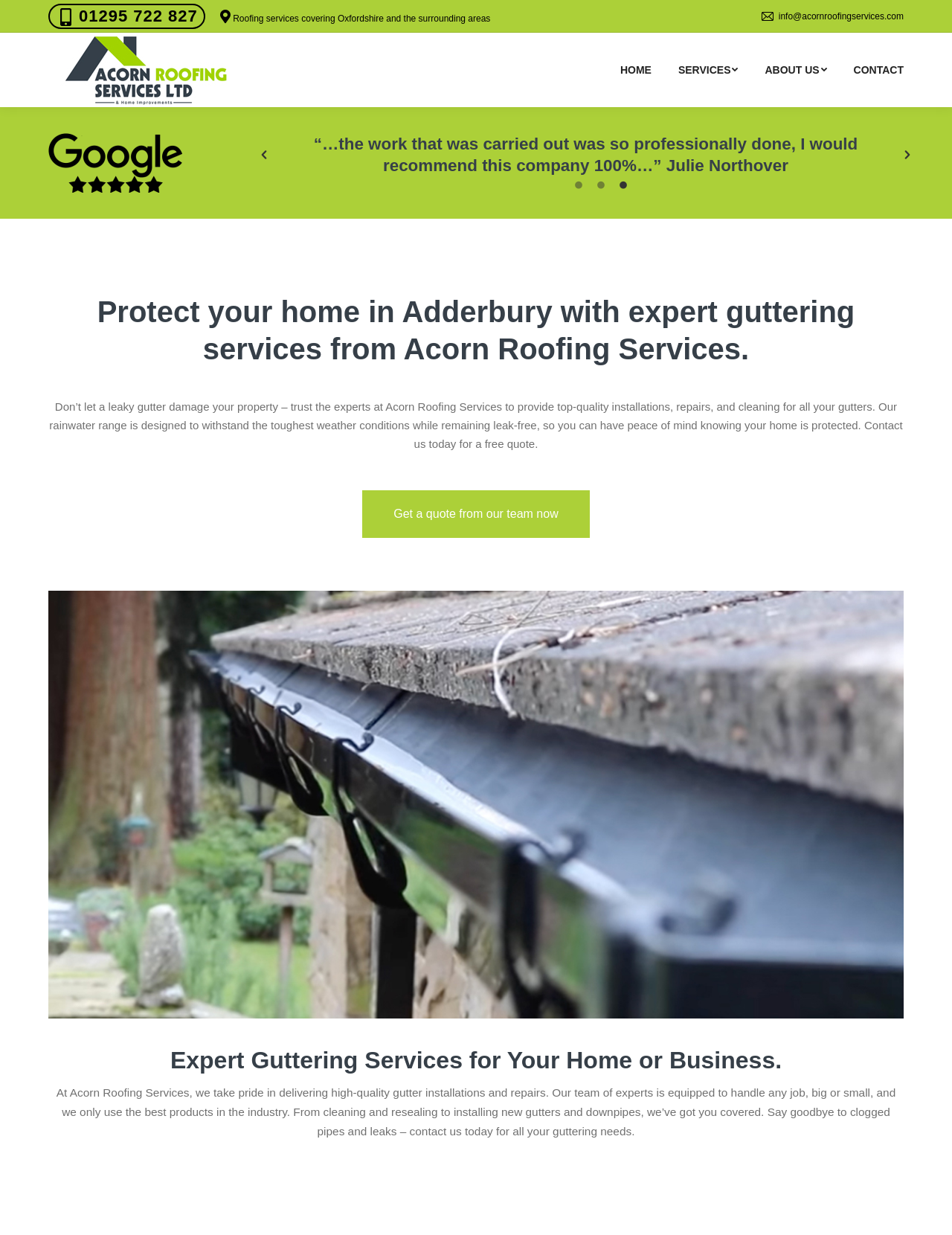What is the purpose of the guttering services provided by Acorn Roofing Services?
Look at the image and provide a detailed response to the question.

I inferred this by reading the StaticText element which mentions 'Don’t let a leaky gutter damage your property' and 'Contact us today for a free quote', indicating that the guttering services are meant to prevent damage to homes.